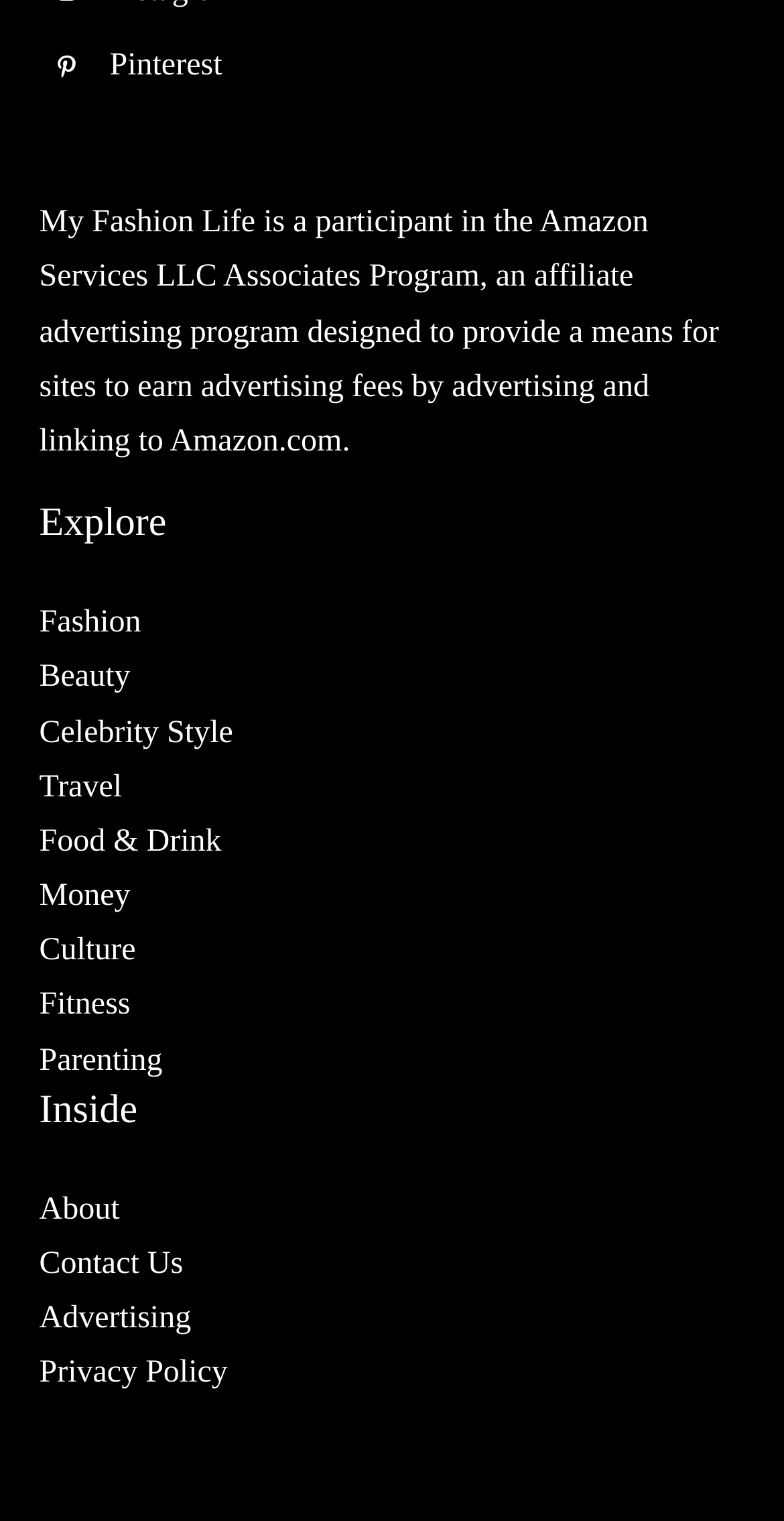Please identify the bounding box coordinates of the element that needs to be clicked to perform the following instruction: "Click on Fashion".

[0.05, 0.398, 0.18, 0.421]